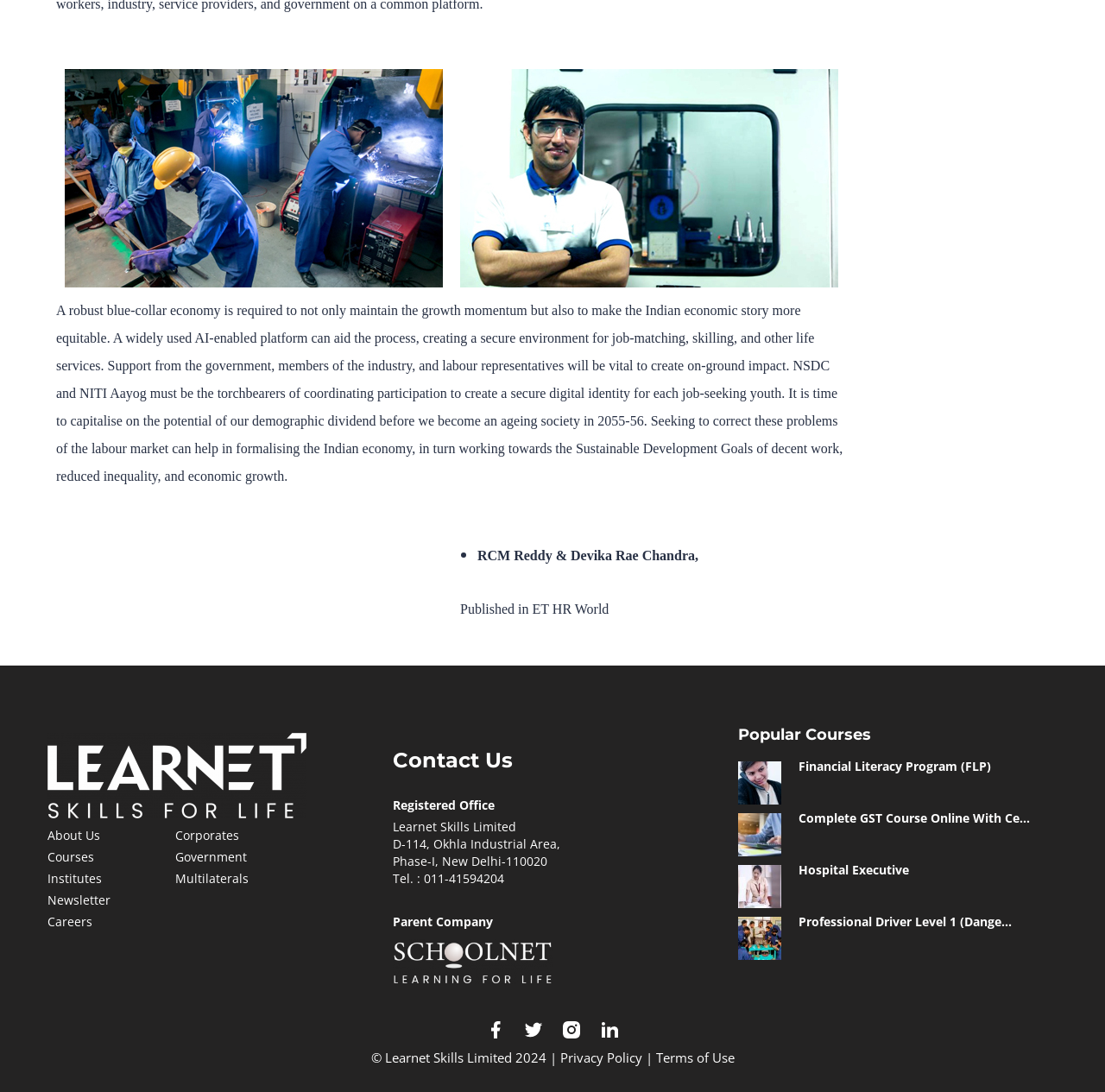Who are the authors of the article?
Please elaborate on the answer to the question with detailed information.

I found the answer by looking at the article section, where it mentions the authors as 'RCM Reddy & Devika Rae Chandra'.